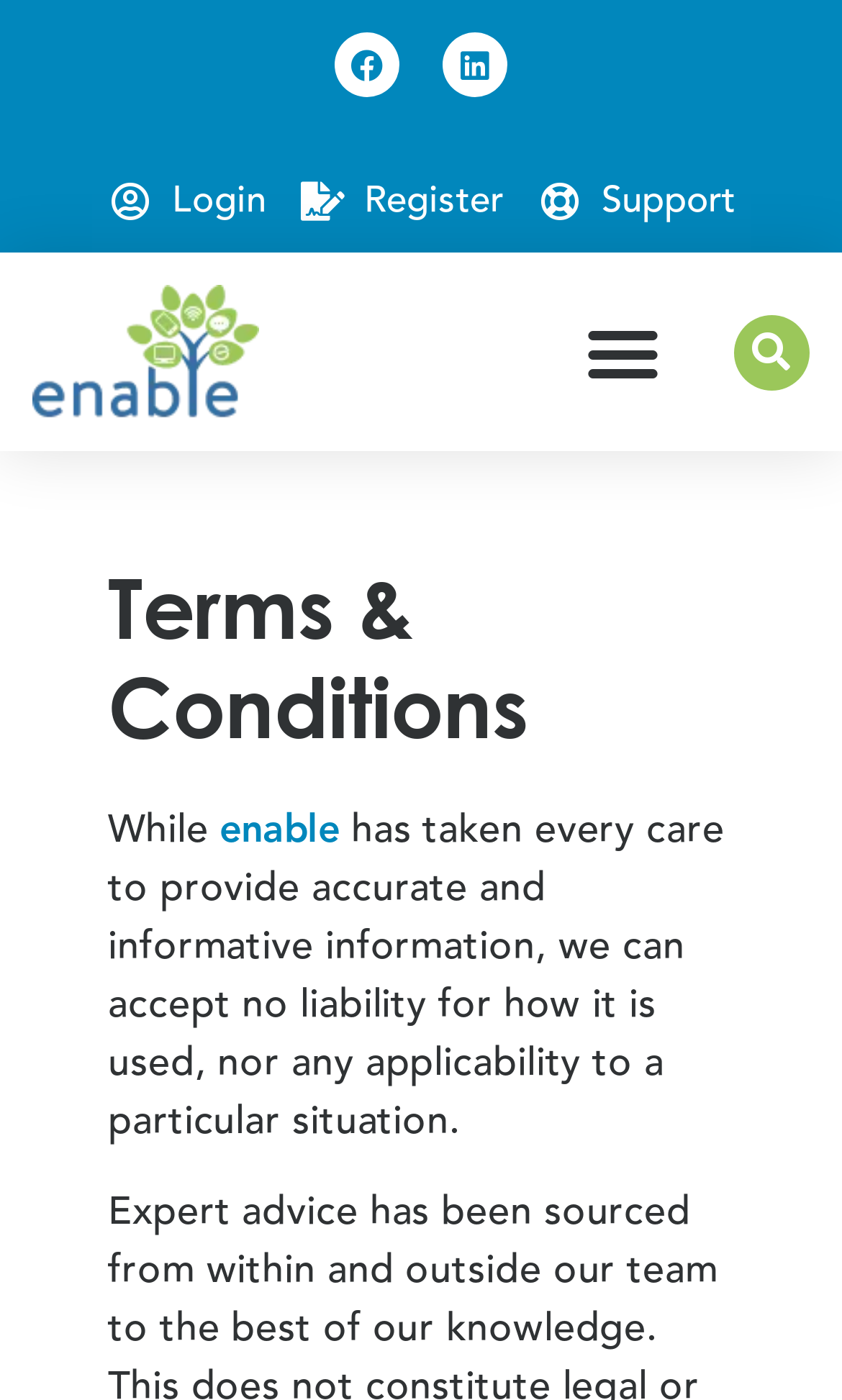Answer the question below with a single word or a brief phrase: 
What is the purpose of the button with the text 'Menu Toggle'?

To toggle menu